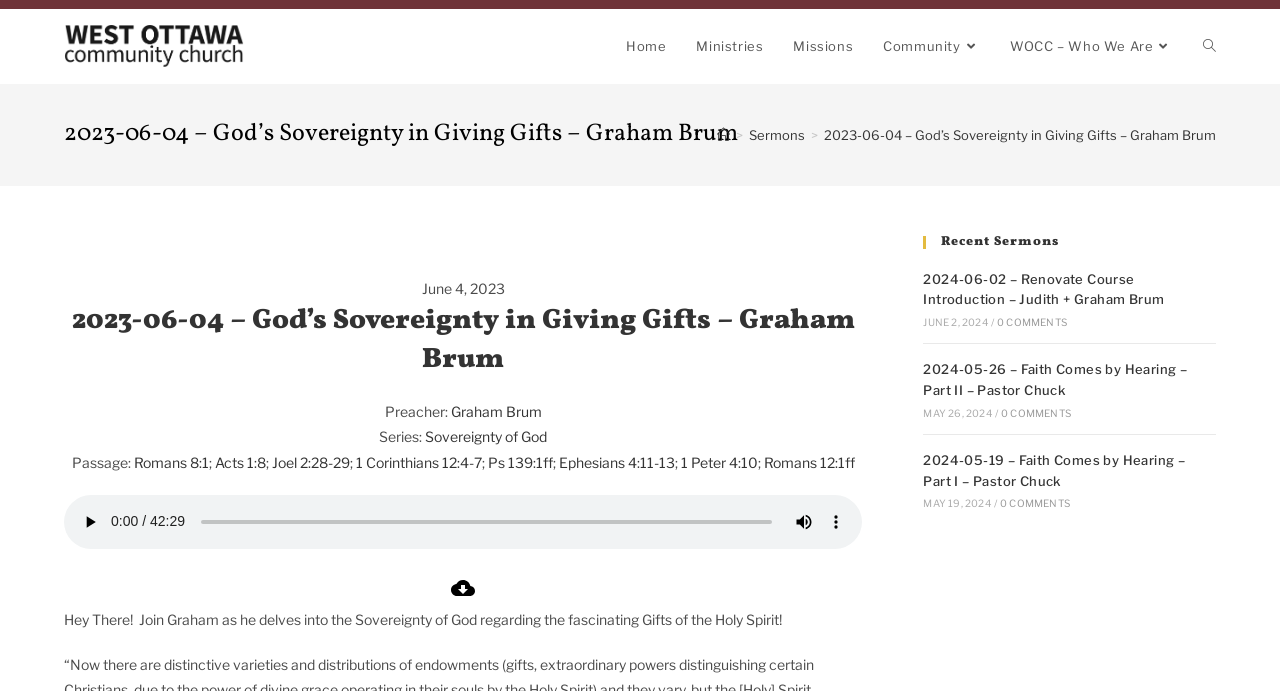Identify the bounding box coordinates of the element that should be clicked to fulfill this task: "Click the 'Home' link". The coordinates should be provided as four float numbers between 0 and 1, i.e., [left, top, right, bottom].

[0.477, 0.013, 0.532, 0.12]